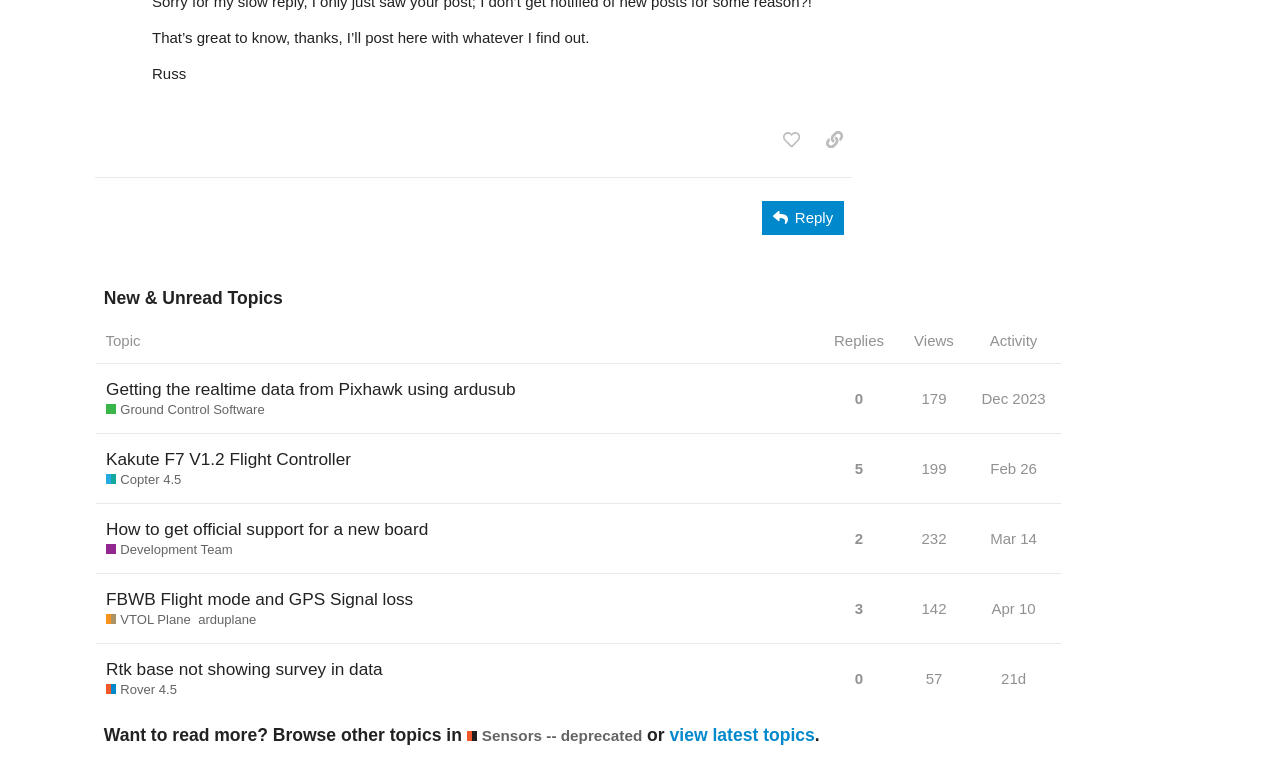How many replies does the topic 'Kakute F7 V1.2 Flight Controller Copter 4.5' have?
Using the image as a reference, answer the question with a short word or phrase.

5